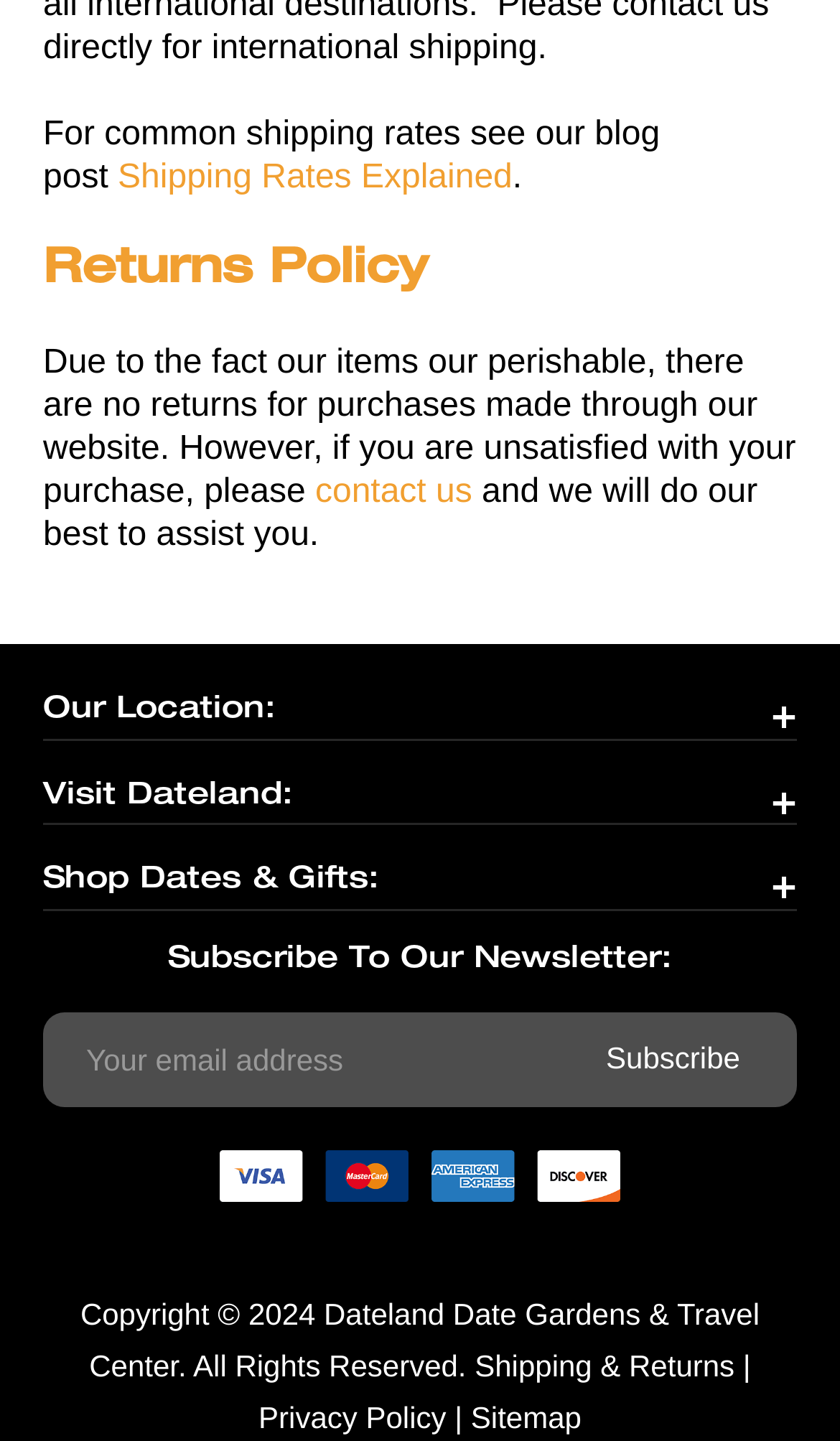Extract the bounding box coordinates of the UI element described by: "Privacy Policy". The coordinates should include four float numbers ranging from 0 to 1, e.g., [left, top, right, bottom].

[0.308, 0.972, 0.531, 0.996]